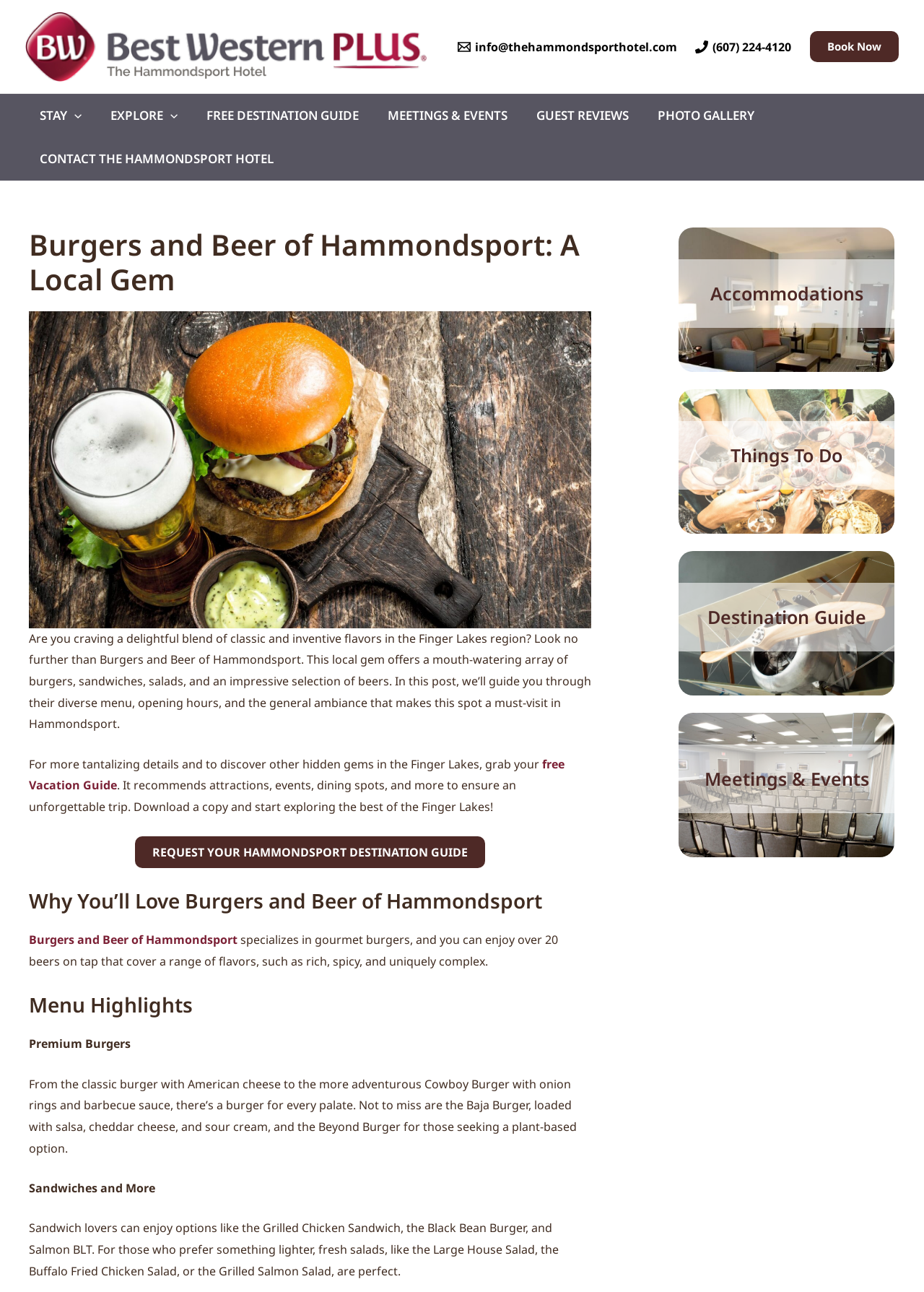Could you find the bounding box coordinates of the clickable area to complete this instruction: "Explore the 'PHOTO GALLERY'"?

[0.696, 0.073, 0.832, 0.106]